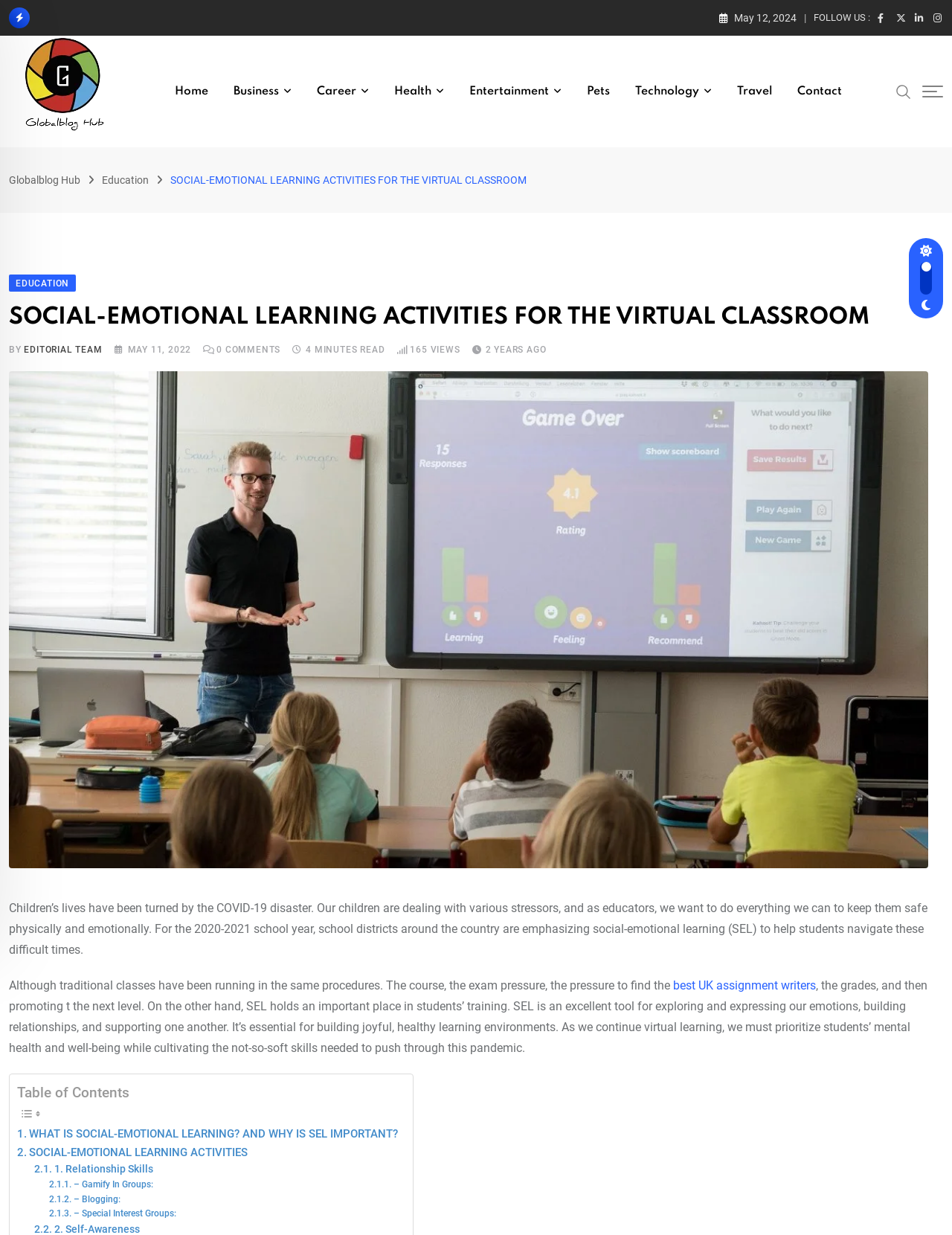Please identify the coordinates of the bounding box for the clickable region that will accomplish this instruction: "Click on the 'Education' link".

[0.107, 0.141, 0.156, 0.151]